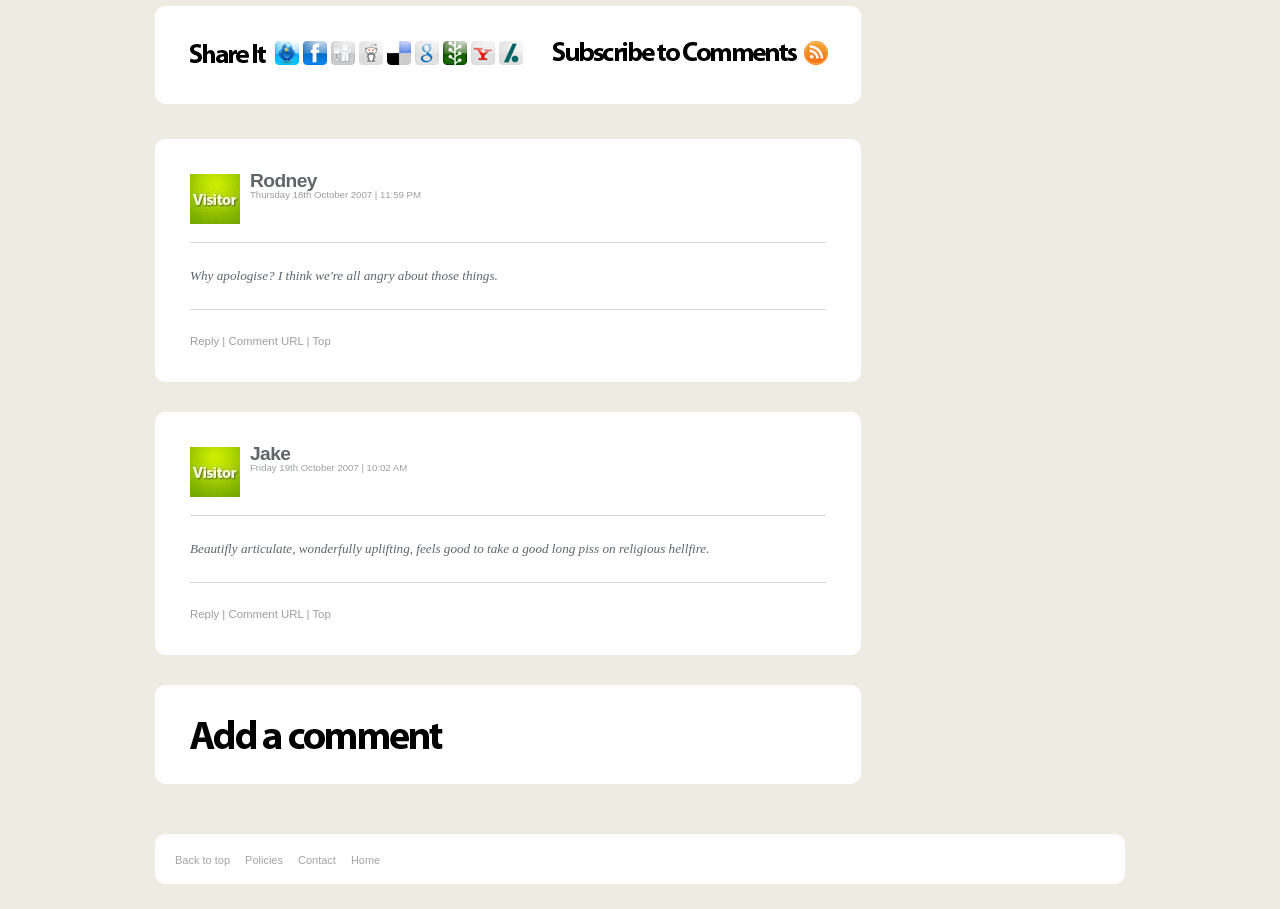Please specify the bounding box coordinates in the format (top-left x, top-left y, bottom-right x, bottom-right y), with all values as floating point numbers between 0 and 1. Identify the bounding box of the UI element described by: Comment URL

[0.178, 0.669, 0.237, 0.682]